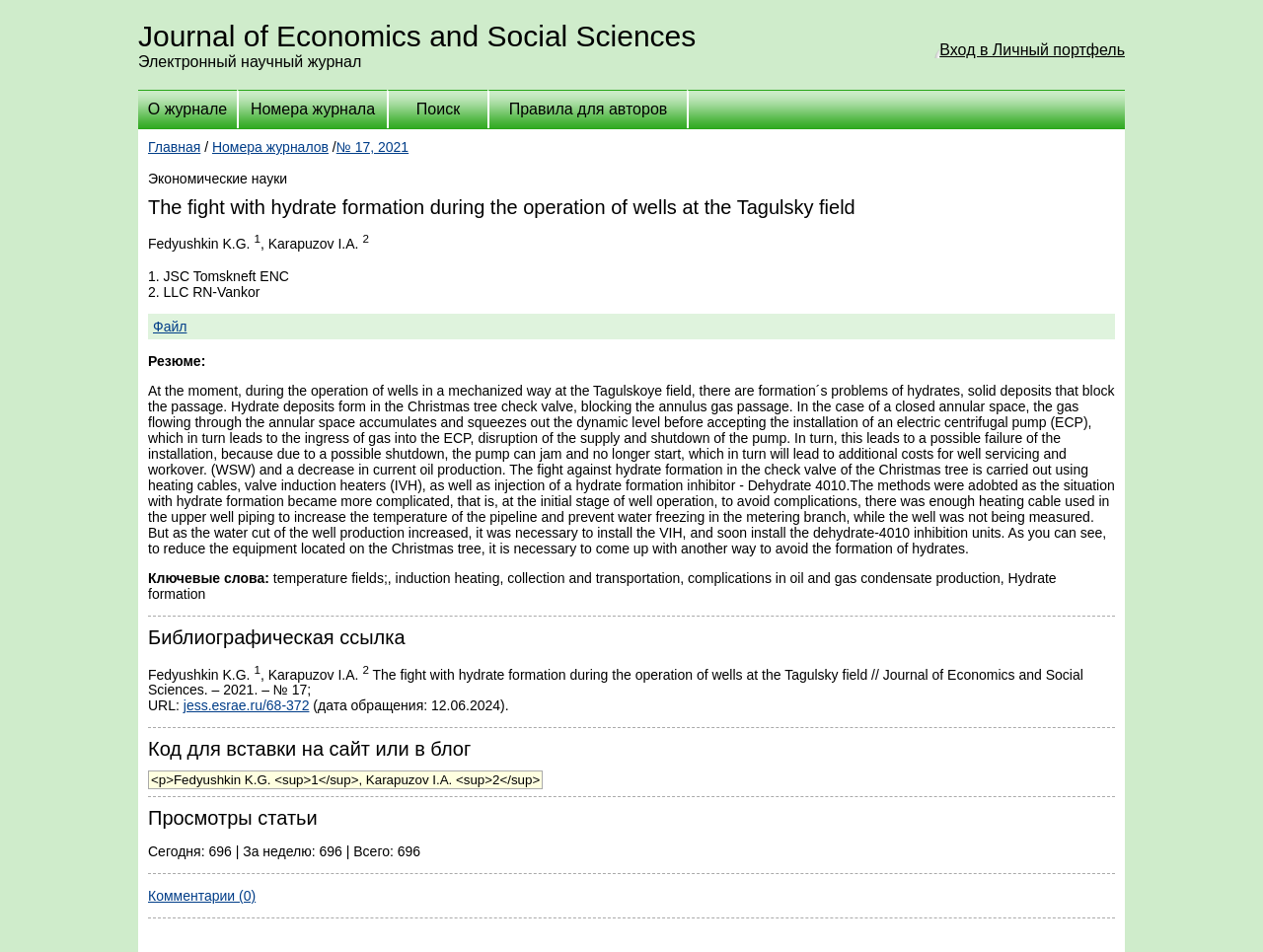Identify the bounding box coordinates of the area that should be clicked in order to complete the given instruction: "Download the file". The bounding box coordinates should be four float numbers between 0 and 1, i.e., [left, top, right, bottom].

[0.121, 0.334, 0.148, 0.351]